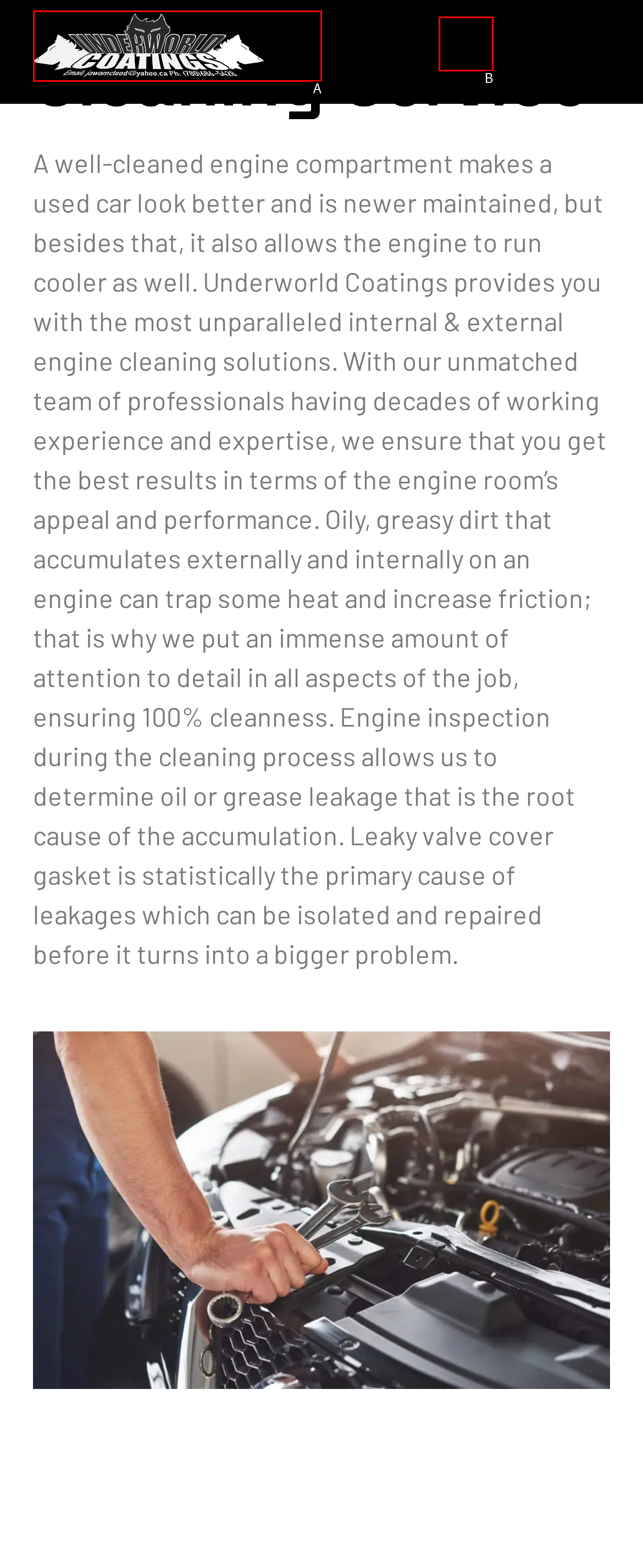With the provided description: alt="underworldcoating logo", select the most suitable HTML element. Respond with the letter of the selected option.

A